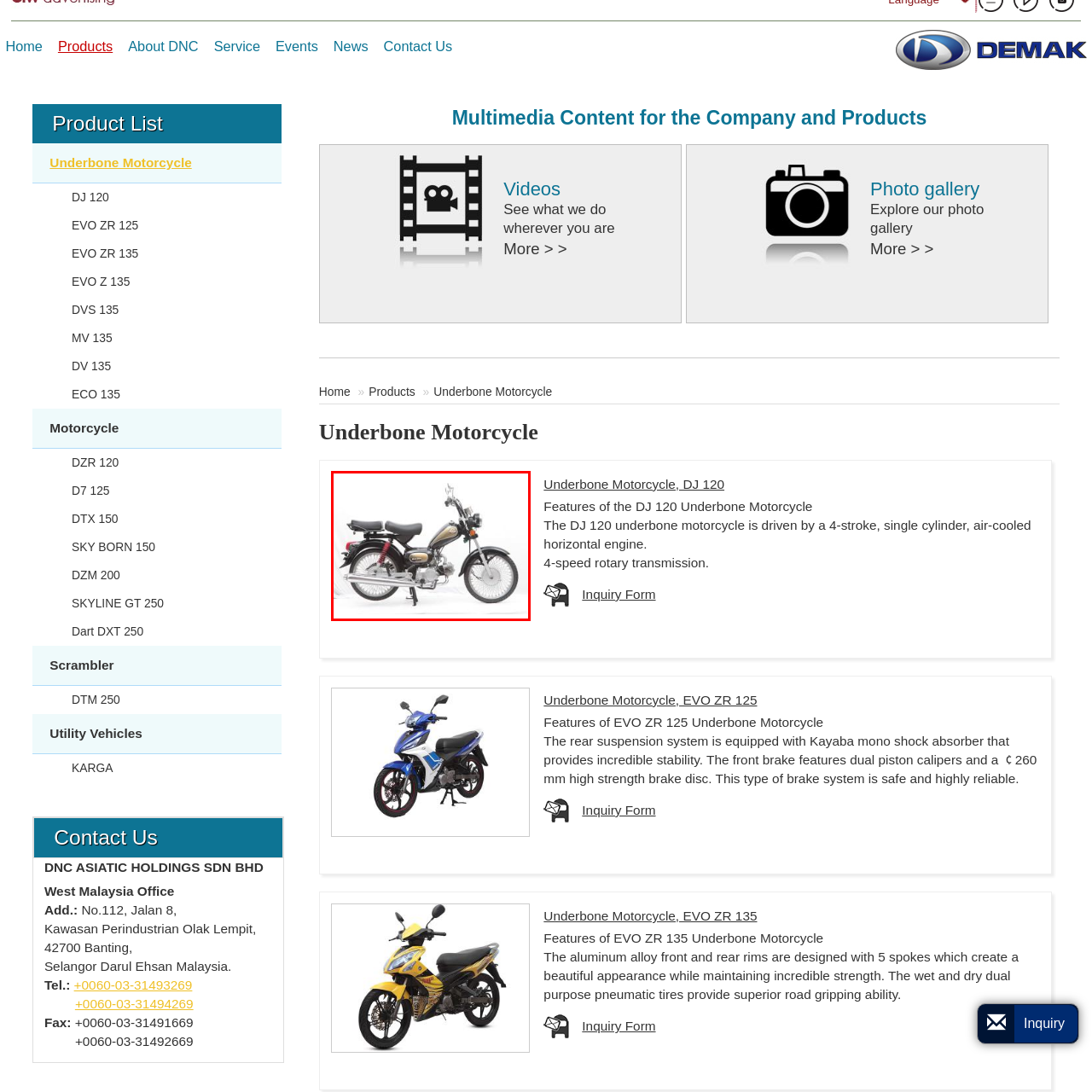Focus on the image confined within the red boundary and provide a single word or phrase in response to the question:
What type of engine does the DJ 120 have?

4-stroke, single-cylinder